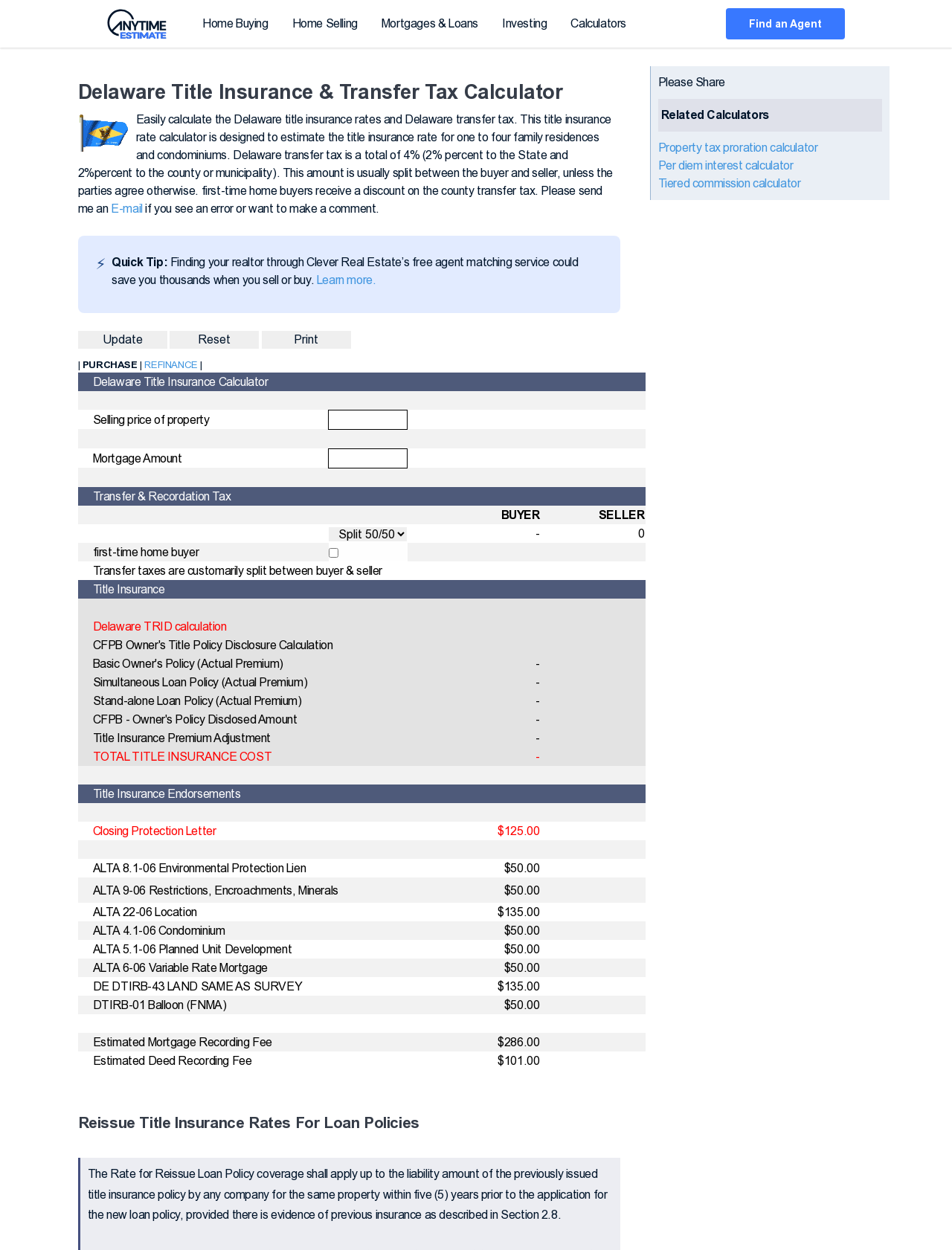Determine the heading of the webpage and extract its text content.

Delaware Title Insurance & Transfer Tax Calculator